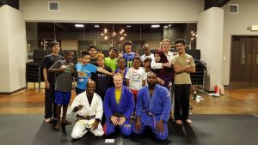What is the atmosphere of the martial arts studio?
Using the image, provide a detailed and thorough answer to the question.

The caption describes the warm lighting and spacious setting of the studio, which reflects a welcoming atmosphere, emphasizing the positive impact of martial arts, particularly in programs designed for youth.